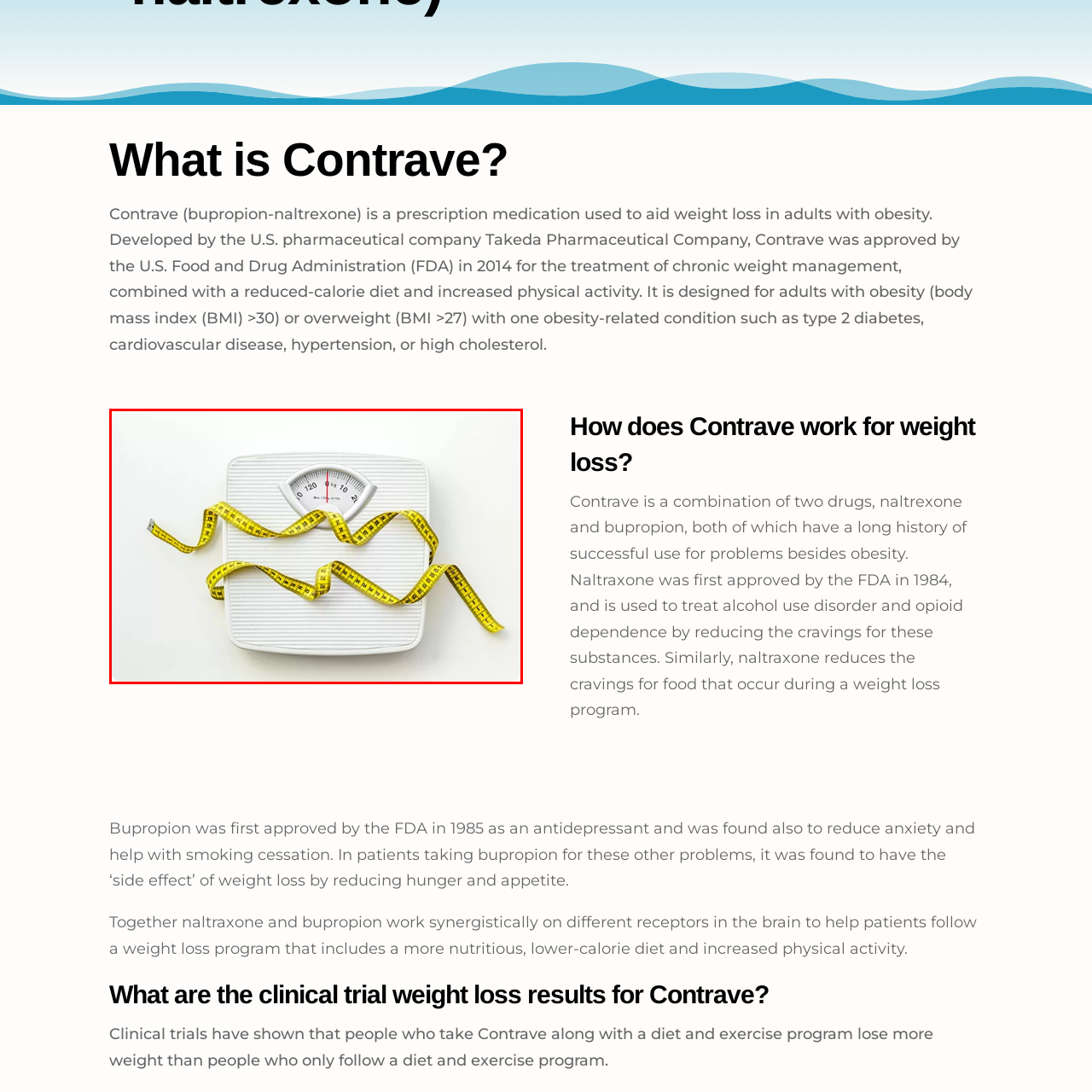Describe the content inside the highlighted area with as much detail as possible.

The image features a bathroom scale prominently displayed on a clean, white background. The scale's dial reads just above 120, indicating a weight measurement. Surrounding the scale is a bright yellow tape measure, artistically looped and curled around it, symbolizing the themes of weight monitoring and measurement. This visual representation aligns with the context of weight loss, particularly in relation to medication like Contrave, which is designed to assist in weight management. Contrave, a combination of naltrexone and bupropion, has been approved to help adults with obesity through a structured program involving dietary changes and increased physical activity. The image effectively captures the essence of striving for weight loss and healthy lifestyle changes.